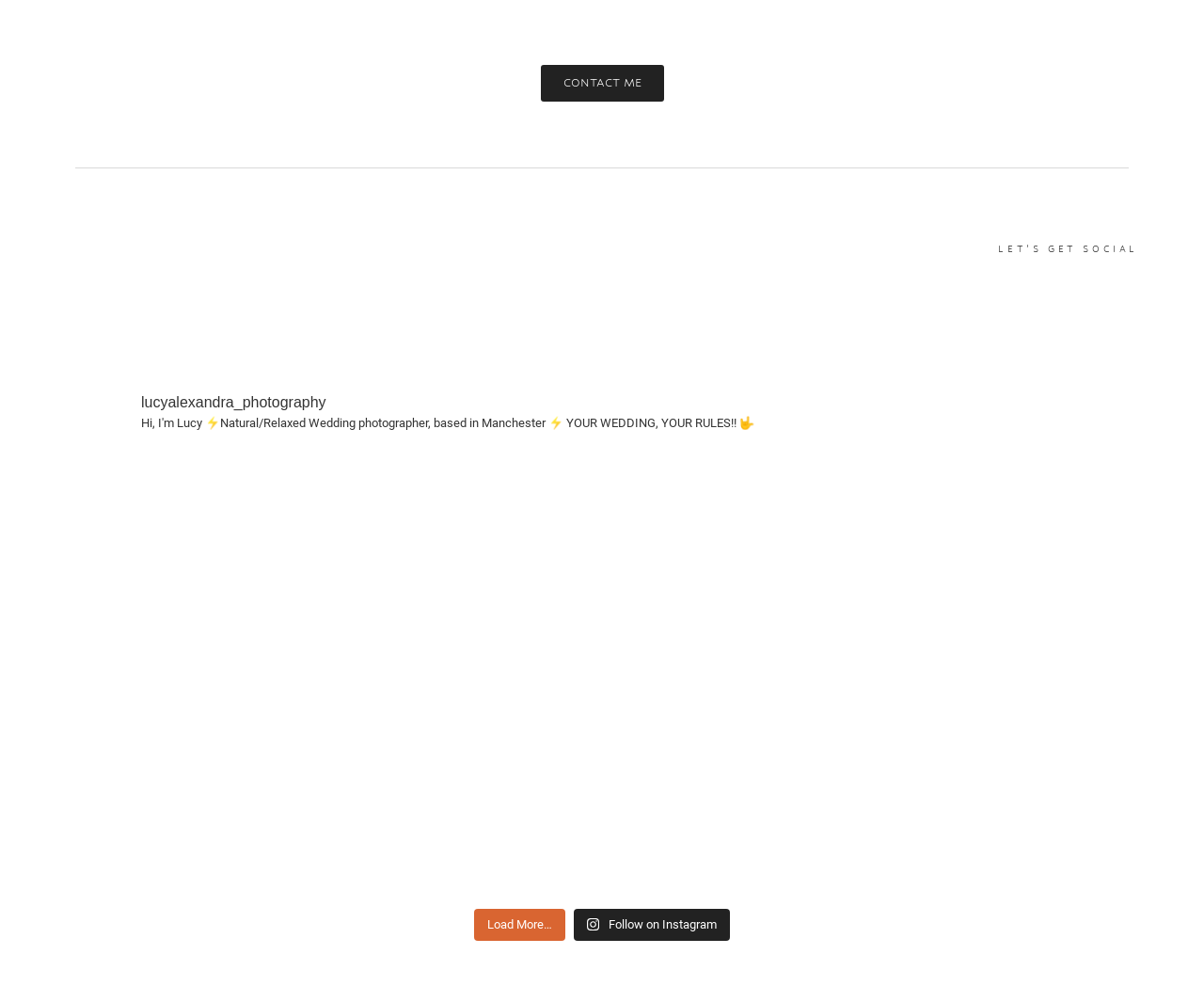Determine the bounding box coordinates of the region I should click to achieve the following instruction: "View Lucy Alexandra's profile". Ensure the bounding box coordinates are four float numbers between 0 and 1, i.e., [left, top, right, bottom].

[0.062, 0.395, 0.938, 0.442]